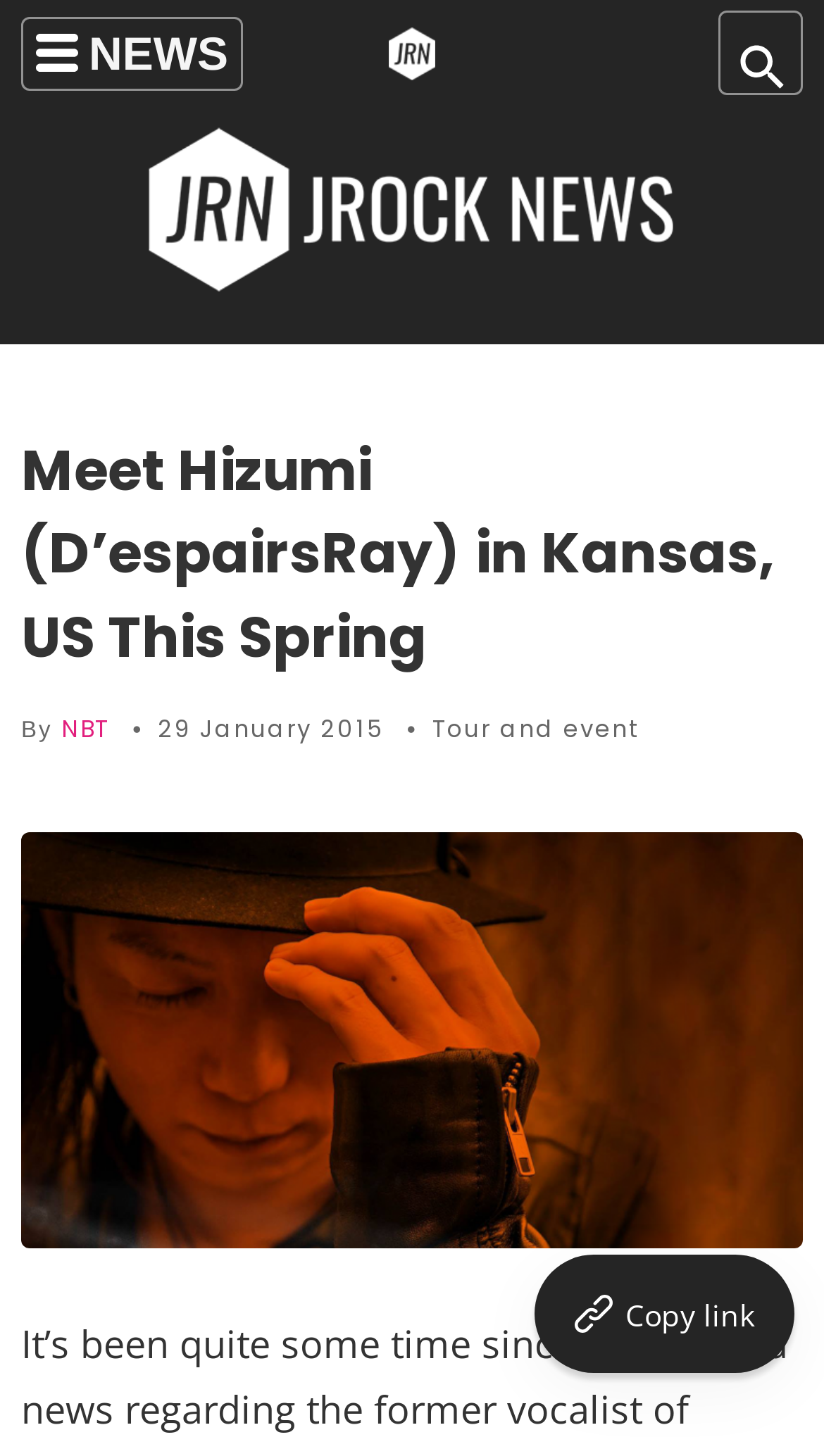Provide a brief response to the question below using a single word or phrase: 
Is there a logo on the webpage?

Yes